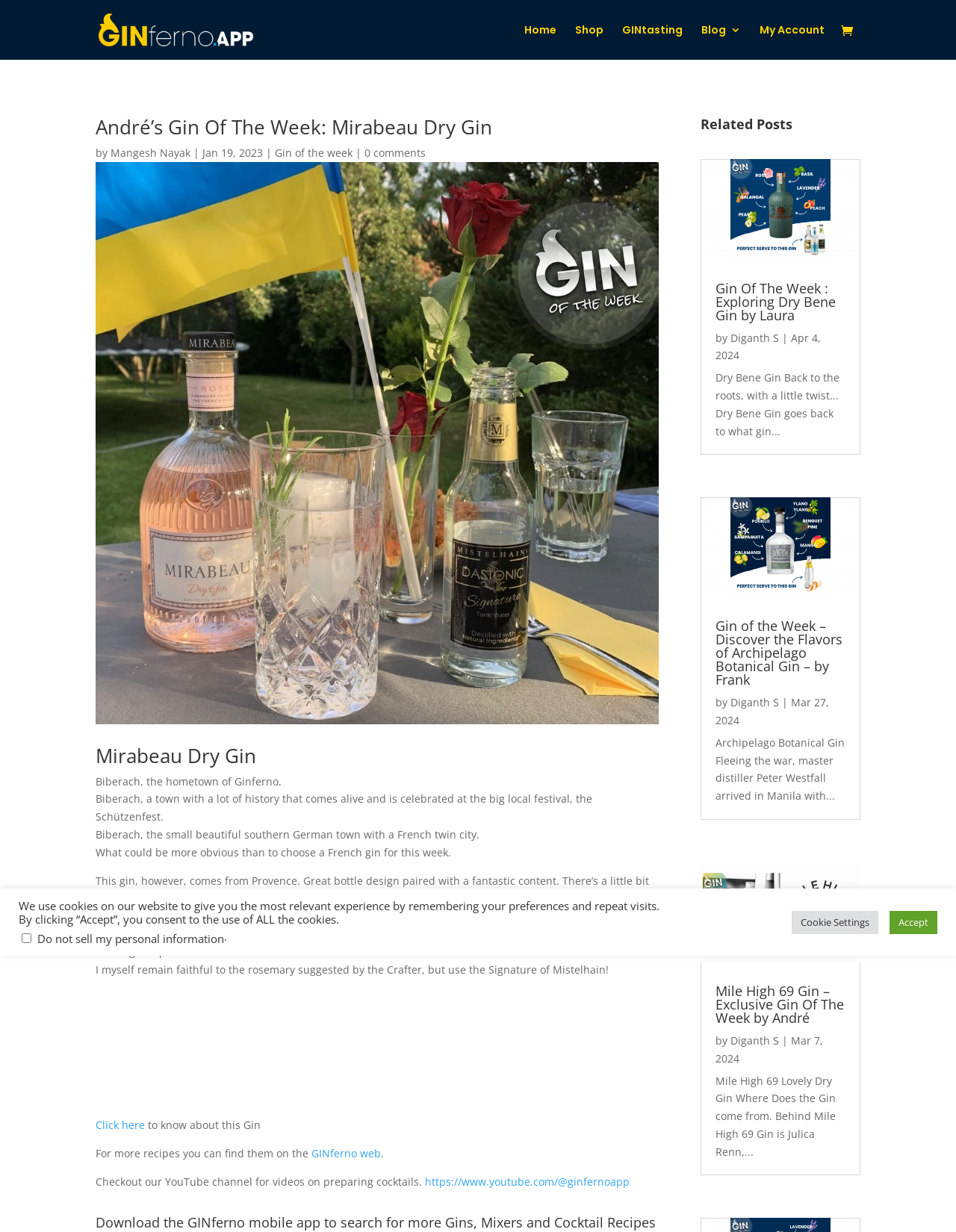Identify the bounding box coordinates of the element to click to follow this instruction: 'Watch the YouTube video on preparing cocktails'. Ensure the coordinates are four float values between 0 and 1, provided as [left, top, right, bottom].

[0.445, 0.953, 0.659, 0.965]